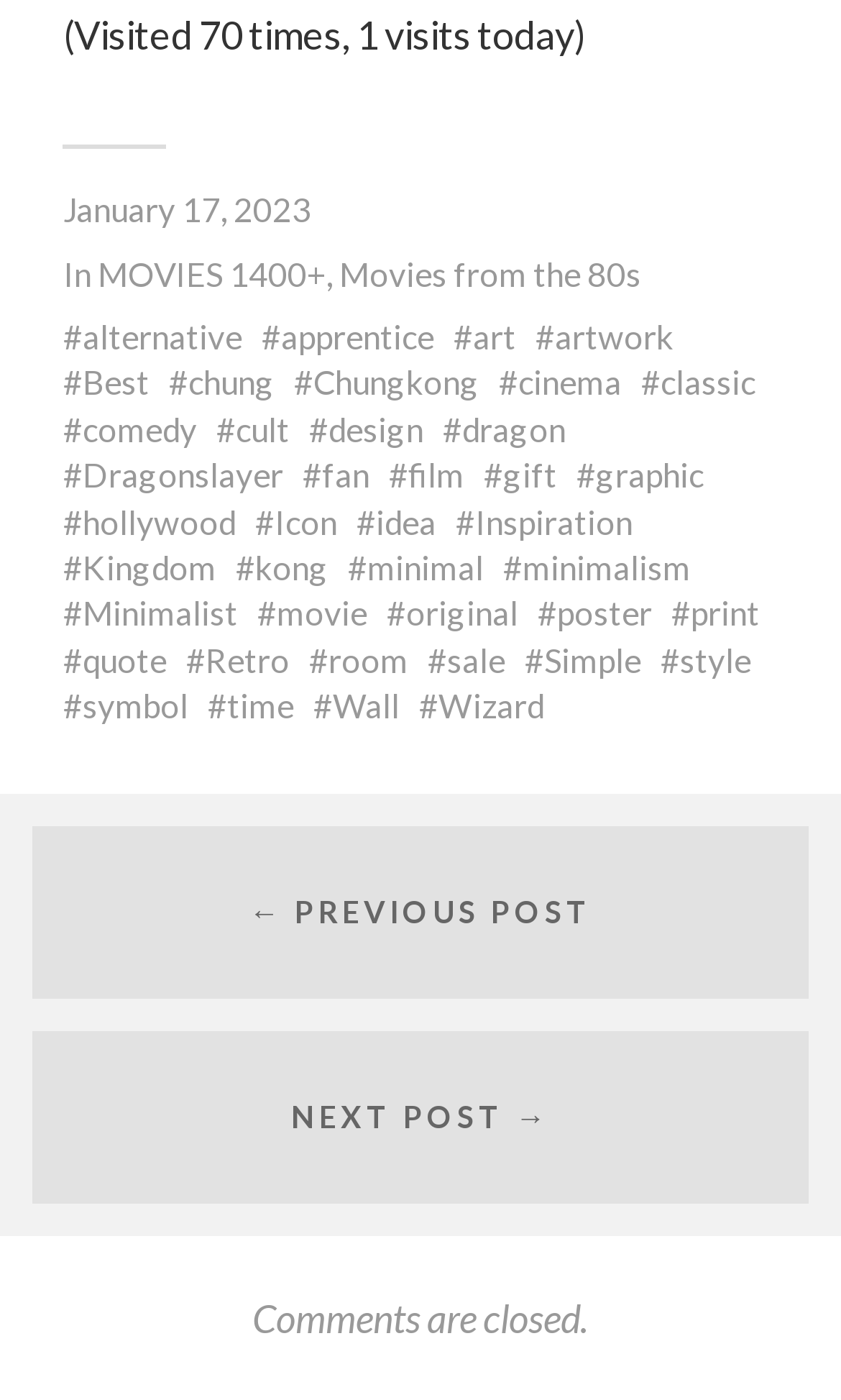Please answer the following query using a single word or phrase: 
What is the date of the post?

January 17, 2023